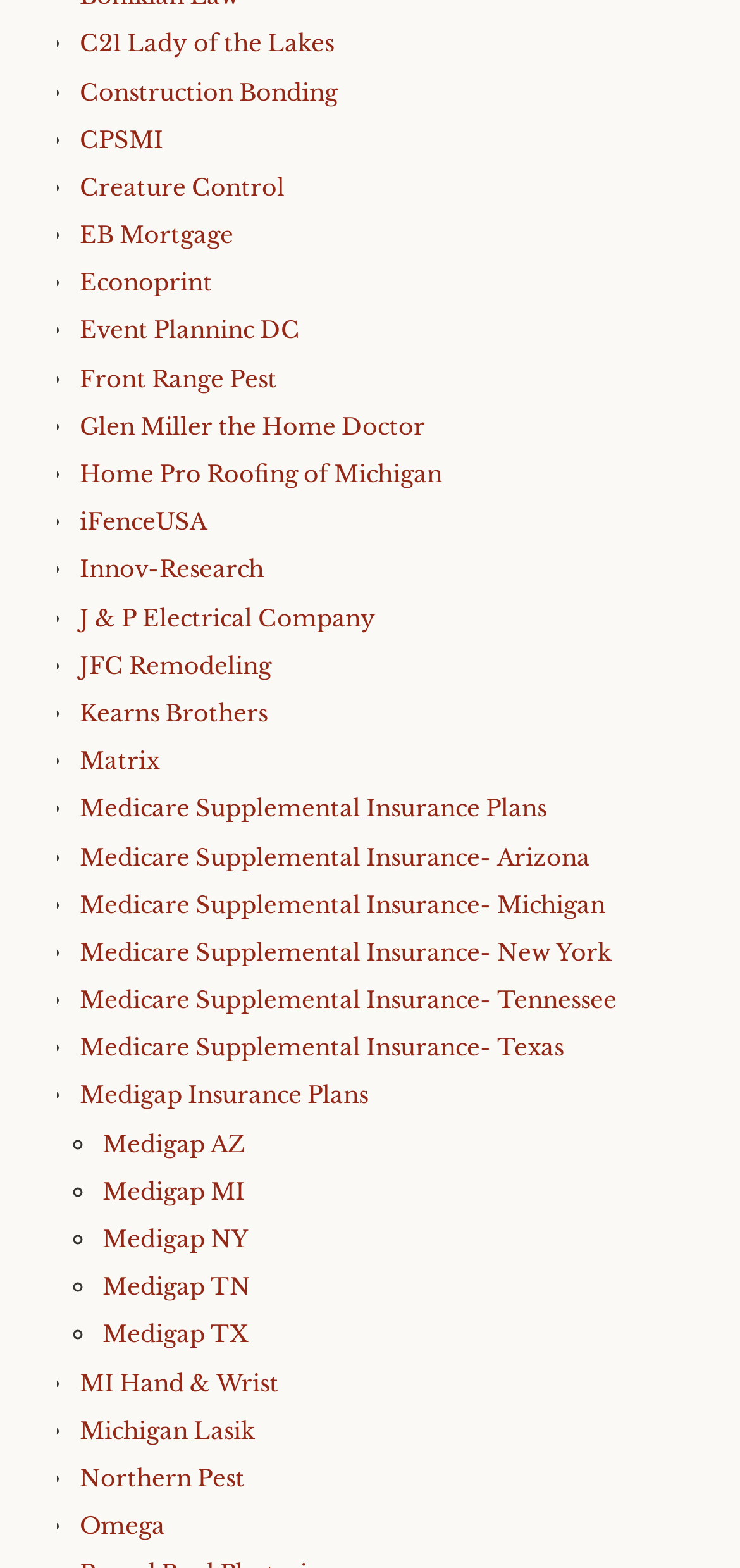Find the bounding box coordinates for the UI element whose description is: "JFC Remodeling". The coordinates should be four float numbers between 0 and 1, in the format [left, top, right, bottom].

[0.108, 0.415, 0.367, 0.433]